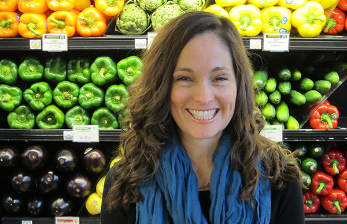Please give a short response to the question using one word or a phrase:
What type of profession is Sarah Van Sciver?

Personal chef